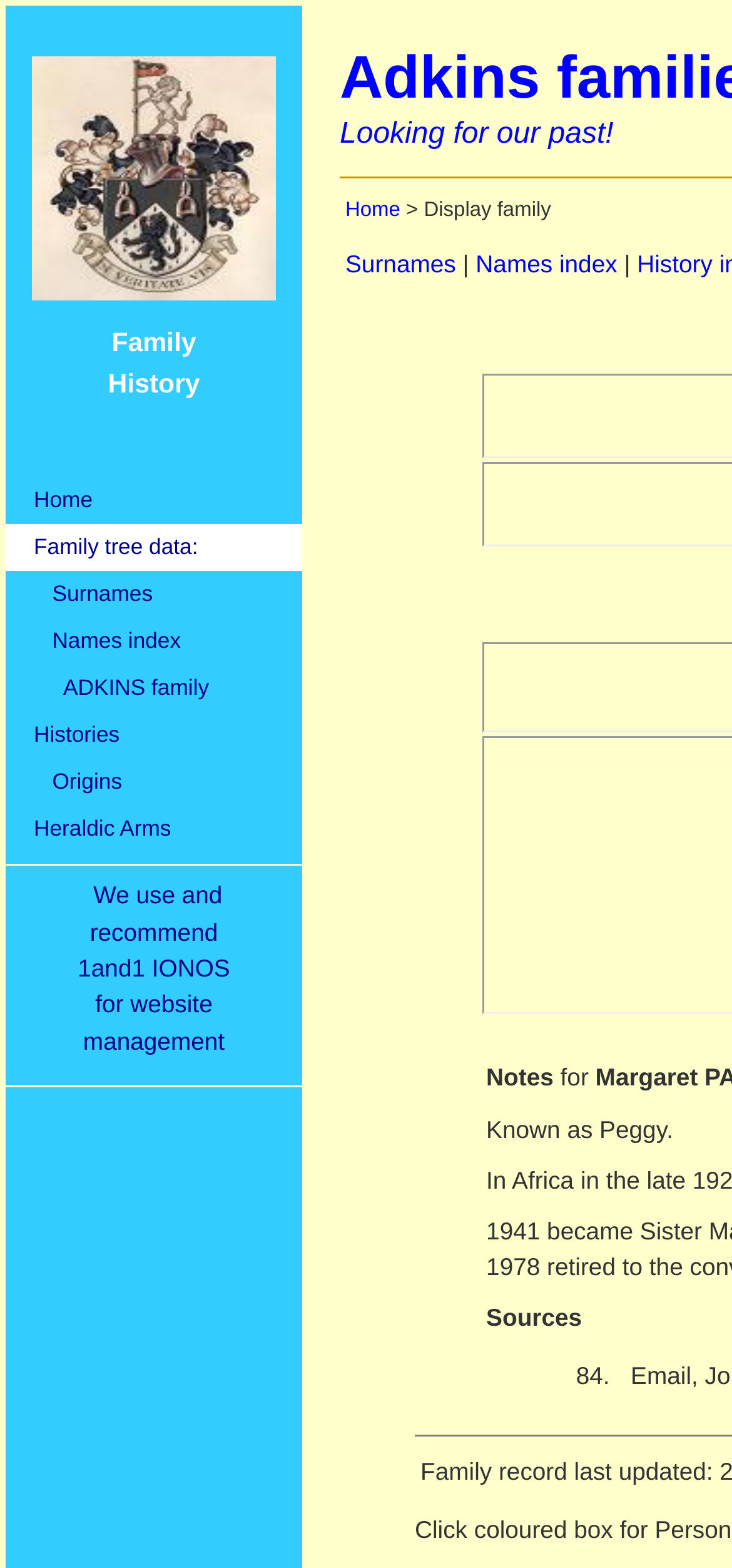Mark the bounding box of the element that matches the following description: "Family tree data:".

[0.008, 0.335, 0.413, 0.365]